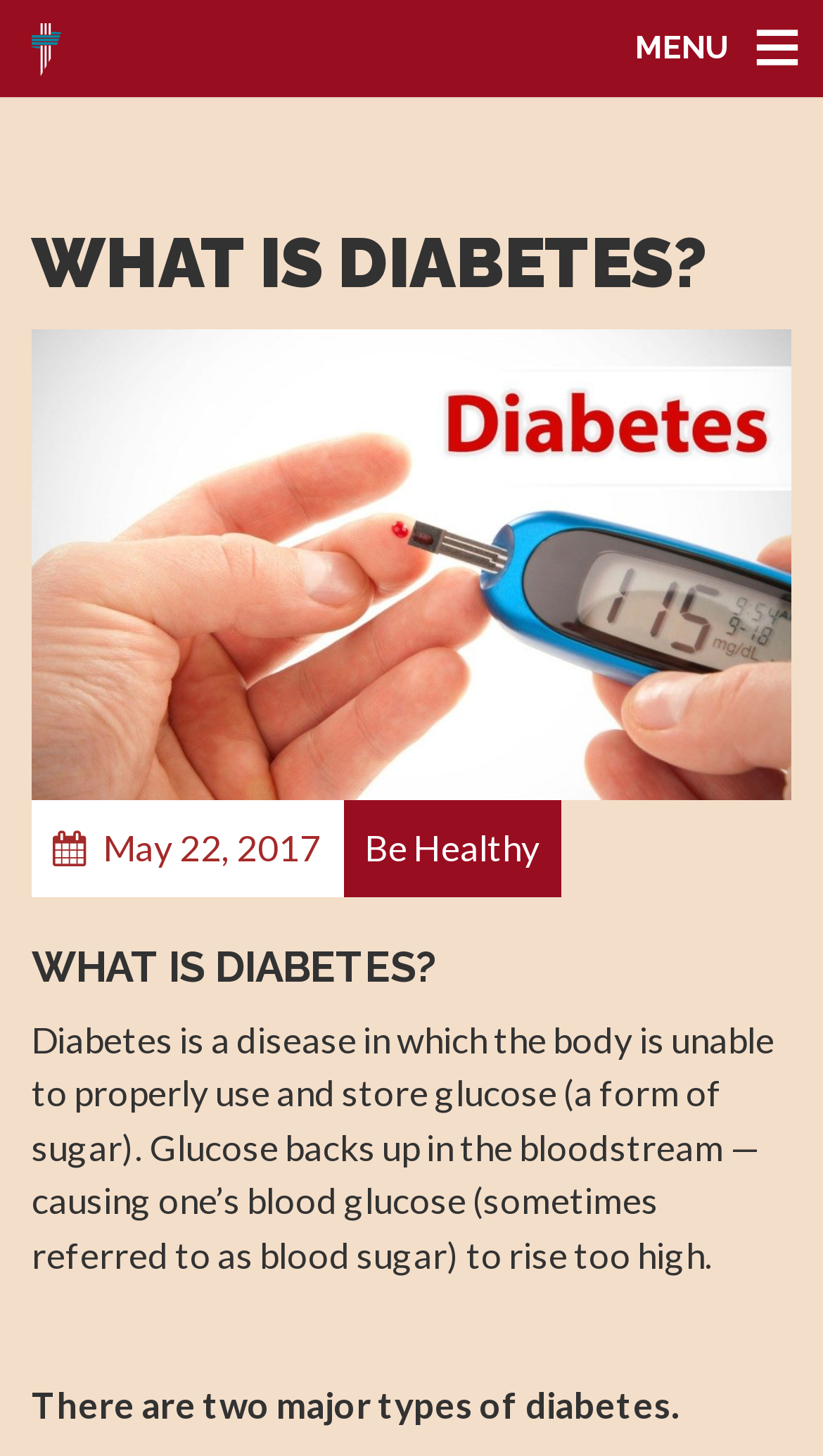Determine the webpage's heading and output its text content.

WHAT IS DIABETES?